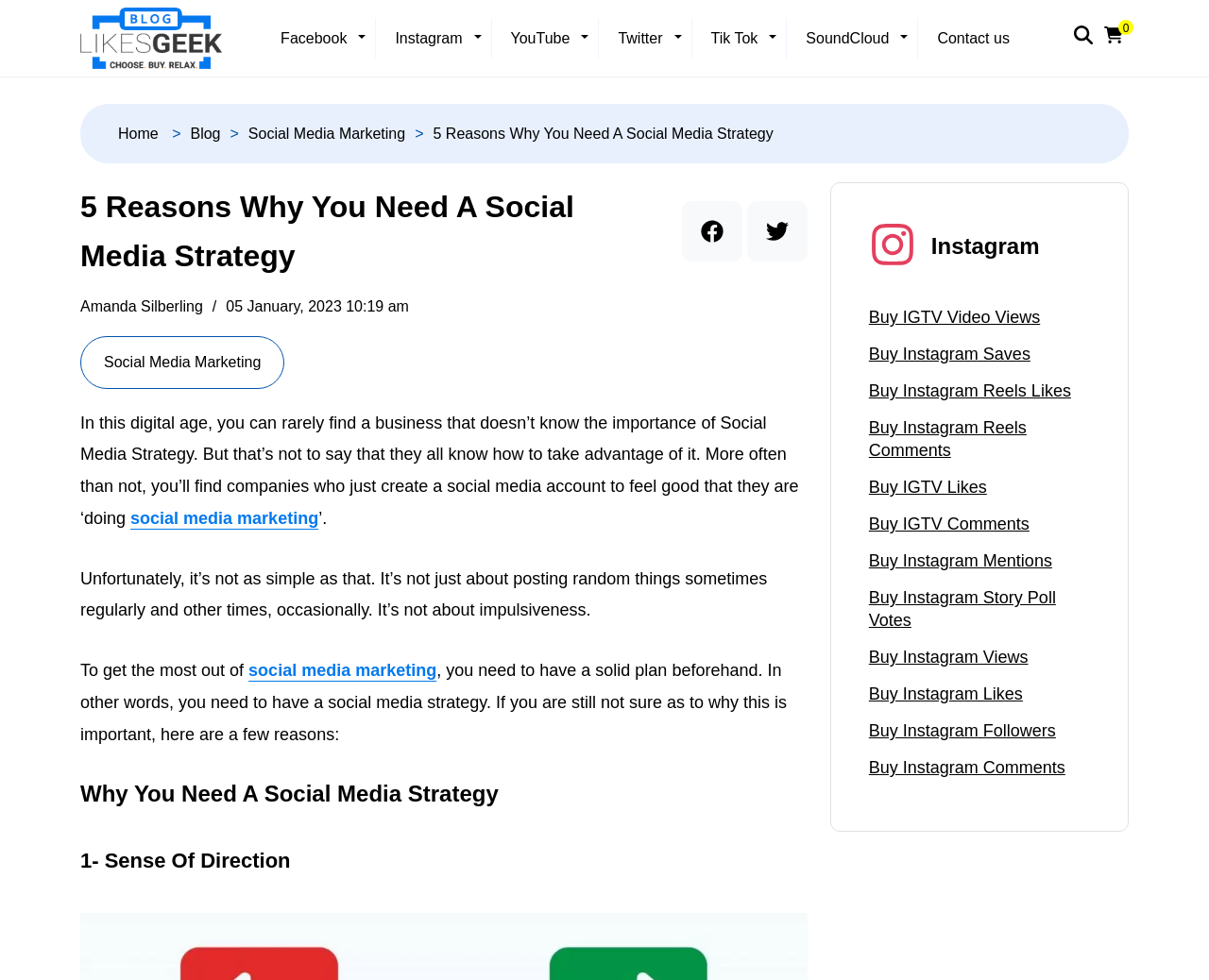From the details in the image, provide a thorough response to the question: What social media platforms are mentioned in the article?

The article mentions various social media platforms, including Facebook, Instagram, Twitter, YouTube, Tik Tok, and SoundCloud, which are listed as links at the top of the page and also mentioned in the content of the article.